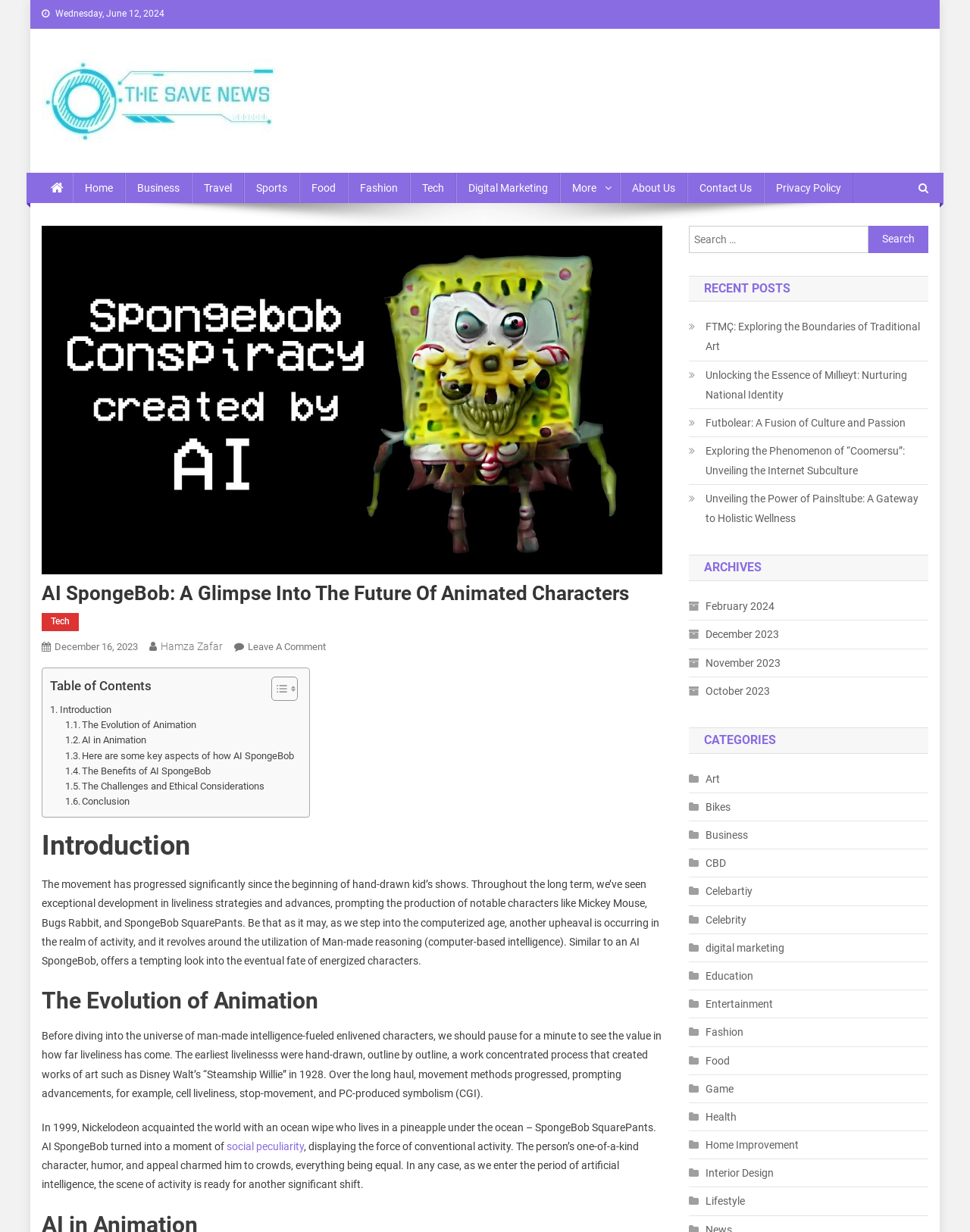What is the search function used for?
Please elaborate on the answer to the question with detailed information.

I found the search function by looking at the search element, which contains a search box and a search button, and then I inferred that it is used to search for articles on the webpage.